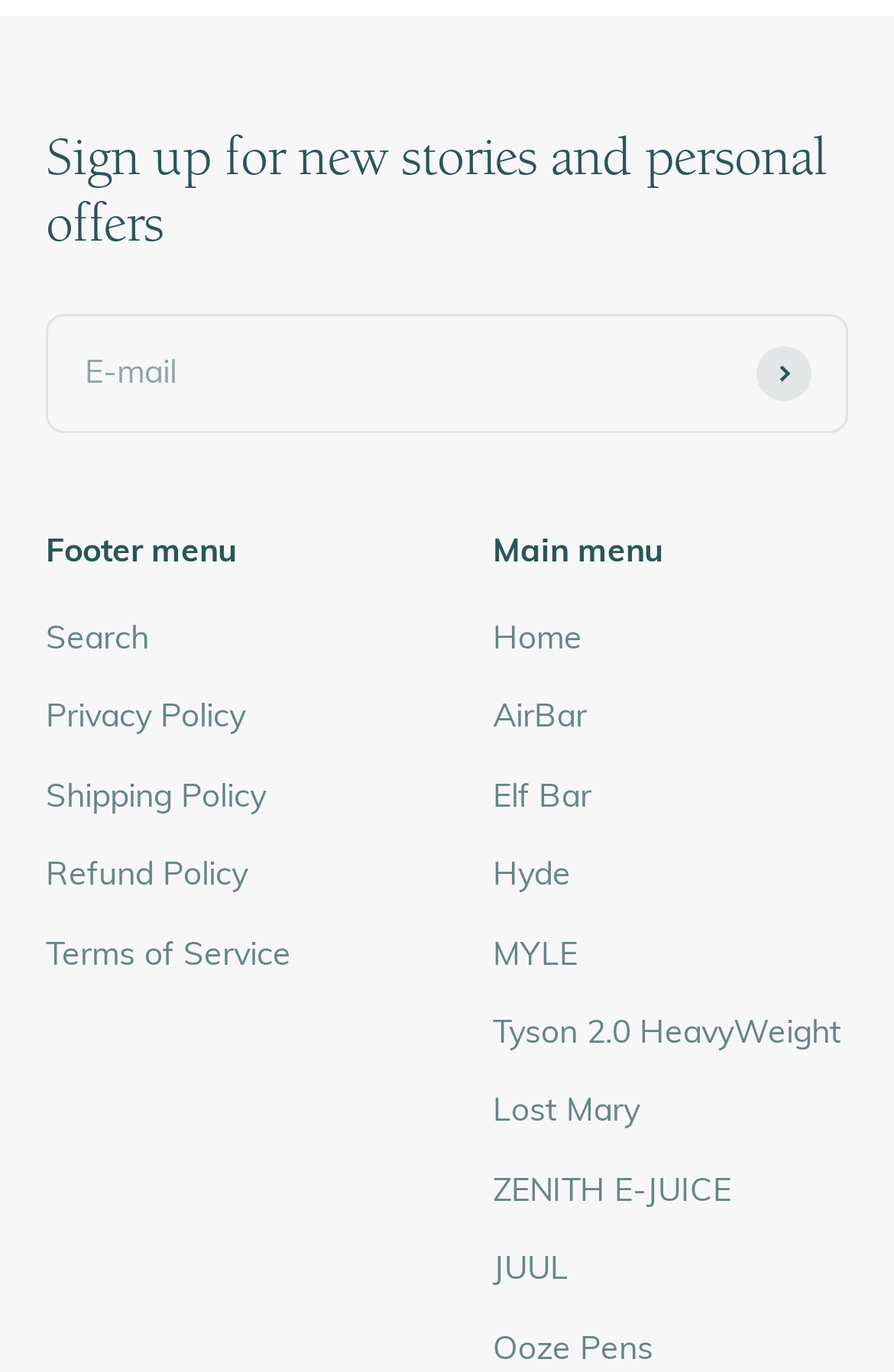How many main menu items are there?
Make sure to answer the question with a detailed and comprehensive explanation.

I counted the number of links in the main menu section, which are 'Home', 'AirBar', 'Elf Bar', 'Hyde', 'MYLE', 'Tyson 2.0 HeavyWeight', 'Lost Mary', and 'ZENITH E-JUICE', and found that there are 7 main menu items.